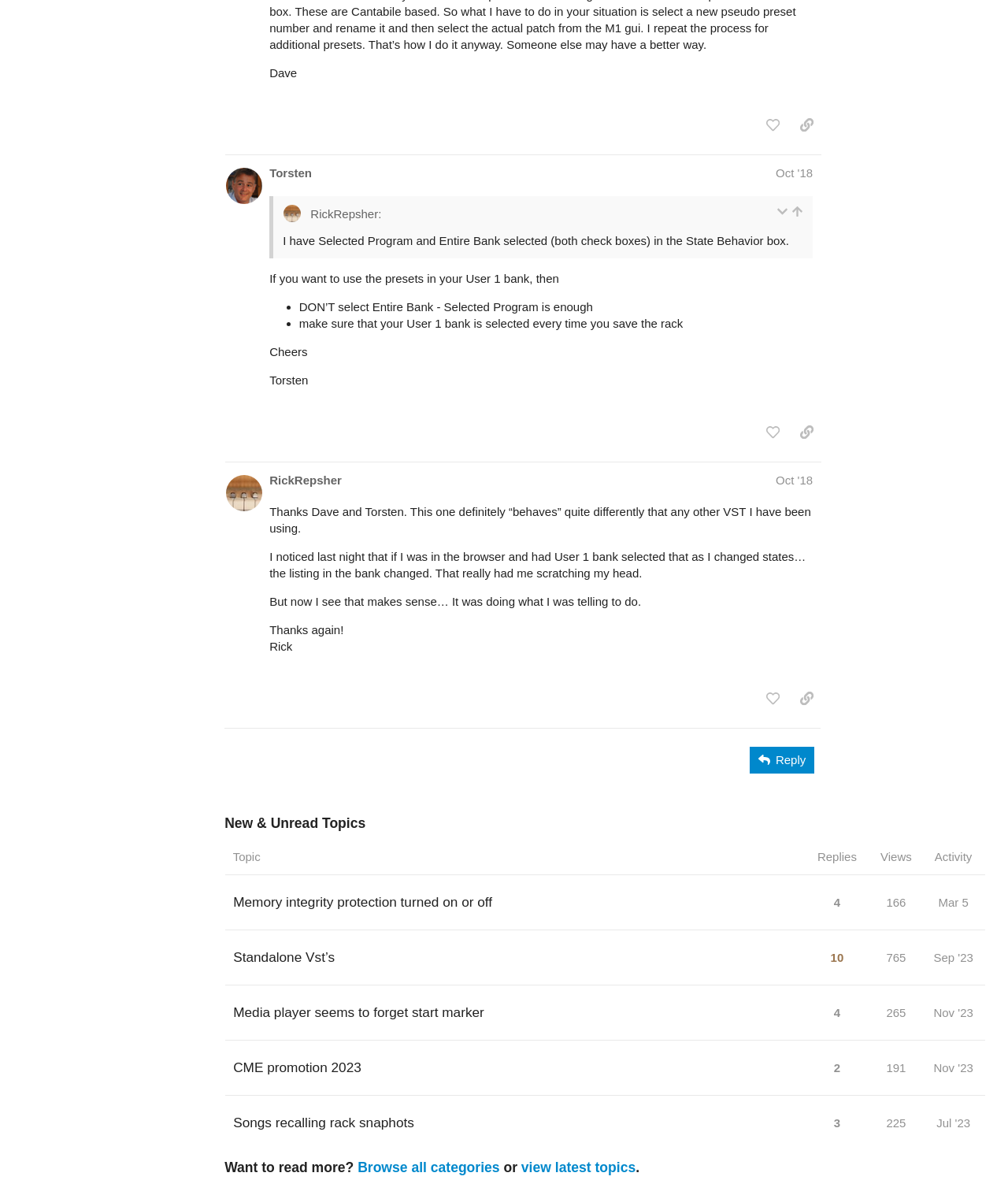Give a succinct answer to this question in a single word or phrase: 
What is the topic of the post written by RickRepsher?

Memory integrity protection